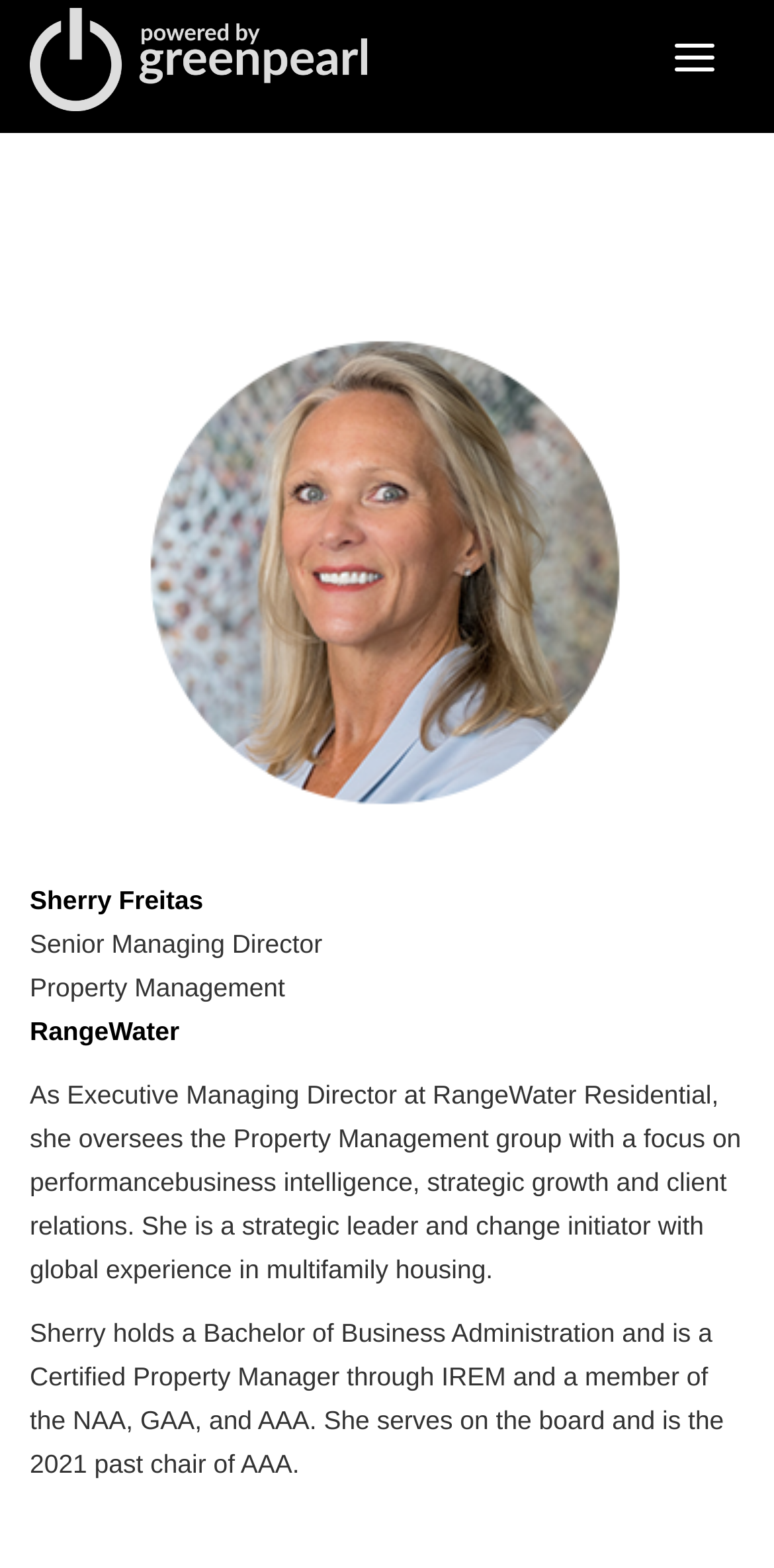Use a single word or phrase to answer the question:
What company does Sherry Freitas work for?

RangeWater